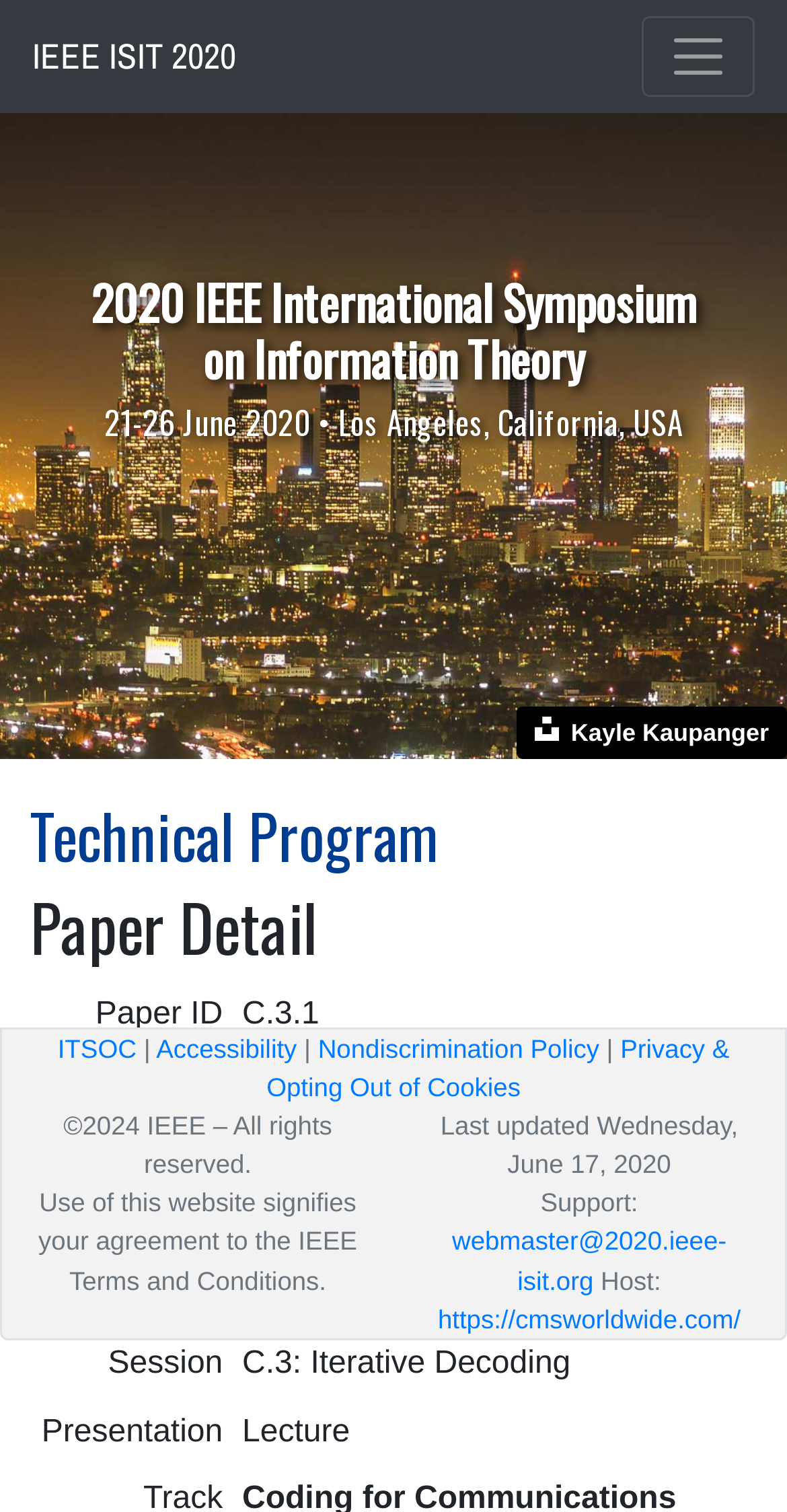Please locate the bounding box coordinates of the element's region that needs to be clicked to follow the instruction: "View the 2020 IEEE International Symposium on Information Theory heading". The bounding box coordinates should be provided as four float numbers between 0 and 1, i.e., [left, top, right, bottom].

[0.038, 0.182, 0.962, 0.257]